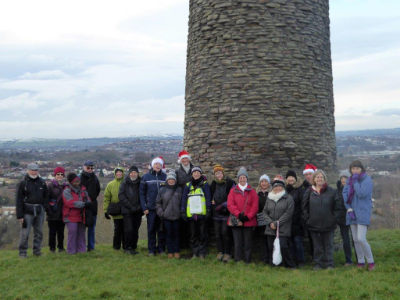Give a comprehensive caption that covers the entire image content.

The image captures a cheerful group of individuals gathered at the base of a tall, stone structure, likely a historical landmark, against a backdrop of rolling hills and a cloudy sky. The diverse assembly is bundled in warm clothing, with some wearing festive red hats, adding a touch of holiday spirit to the scene. They stand on grassy terrain, showcasing the camaraderie and community spirit of the St George Strollers, a group dedicated to organizing regular walks in St George and surrounding areas. This gathering highlights their friendly and inclusive nature, welcoming both seasoned walkers and newcomers to join their adventures while promoting wellbeing through outdoor activities.